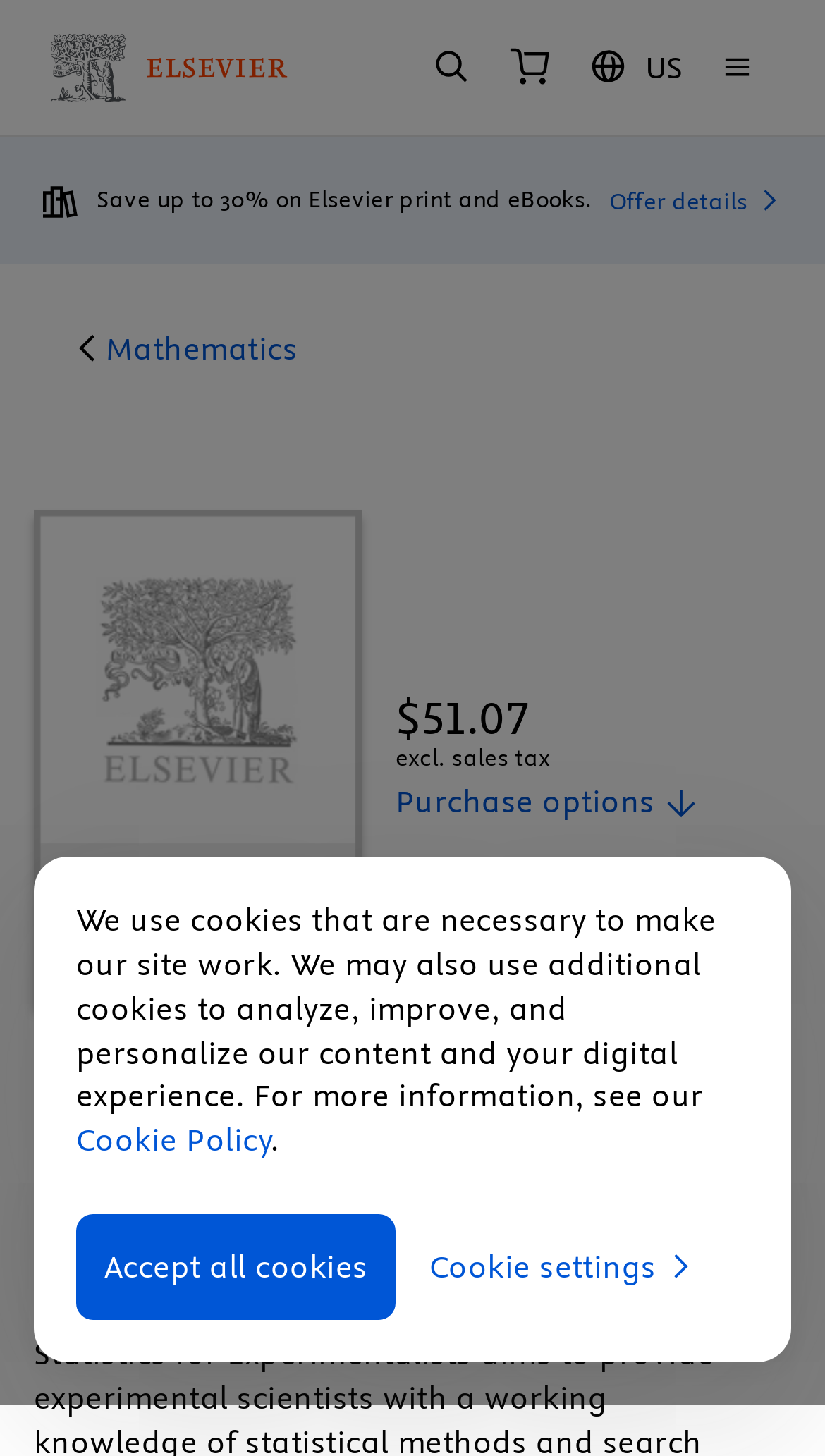Show the bounding box coordinates of the region that should be clicked to follow the instruction: "Open the shopping cart."

[0.597, 0.021, 0.687, 0.072]